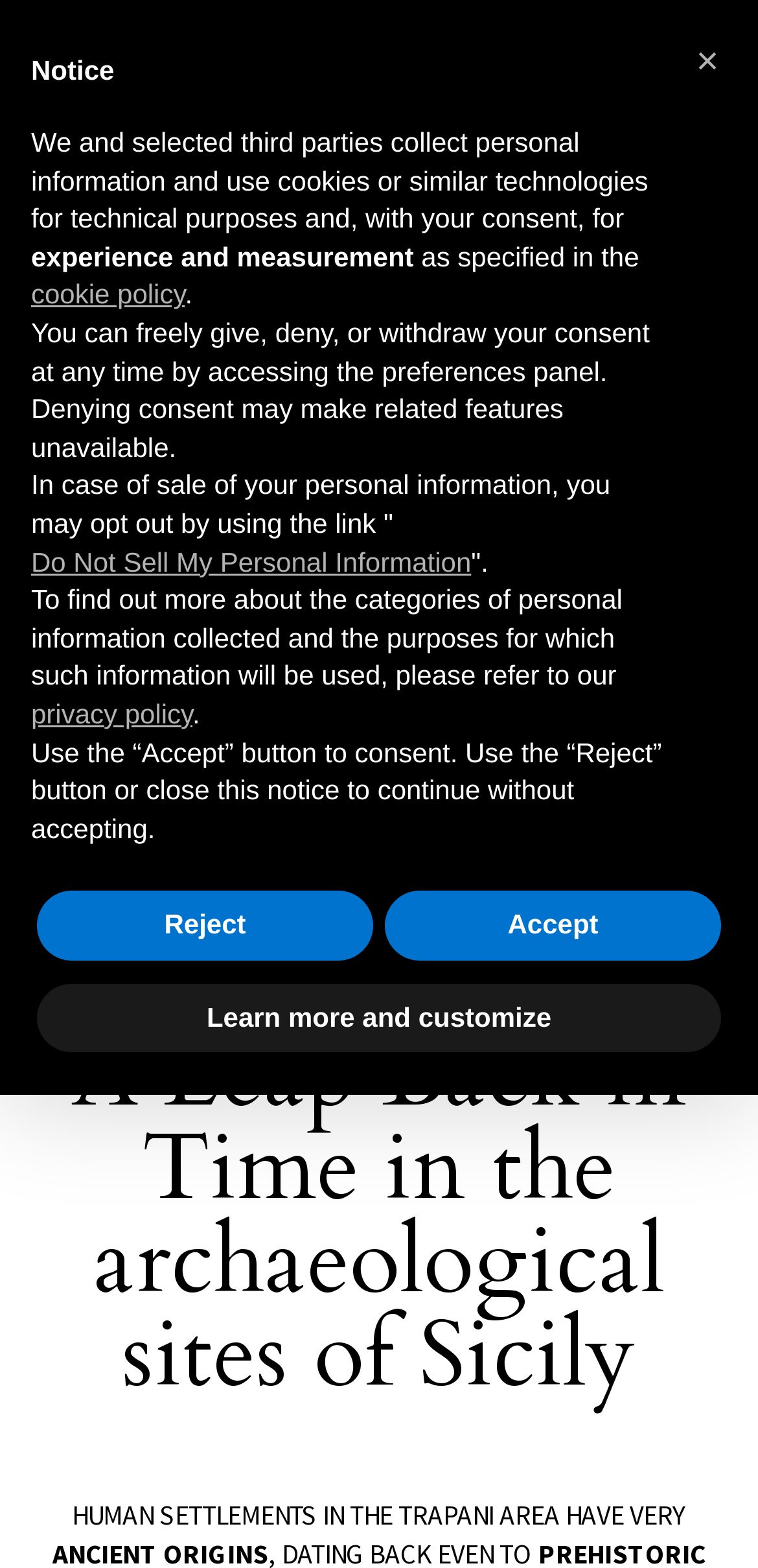Find the bounding box coordinates for the area you need to click to carry out the instruction: "Click the La Gancia link". The coordinates should be four float numbers between 0 and 1, indicated as [left, top, right, bottom].

[0.082, 0.02, 0.328, 0.131]